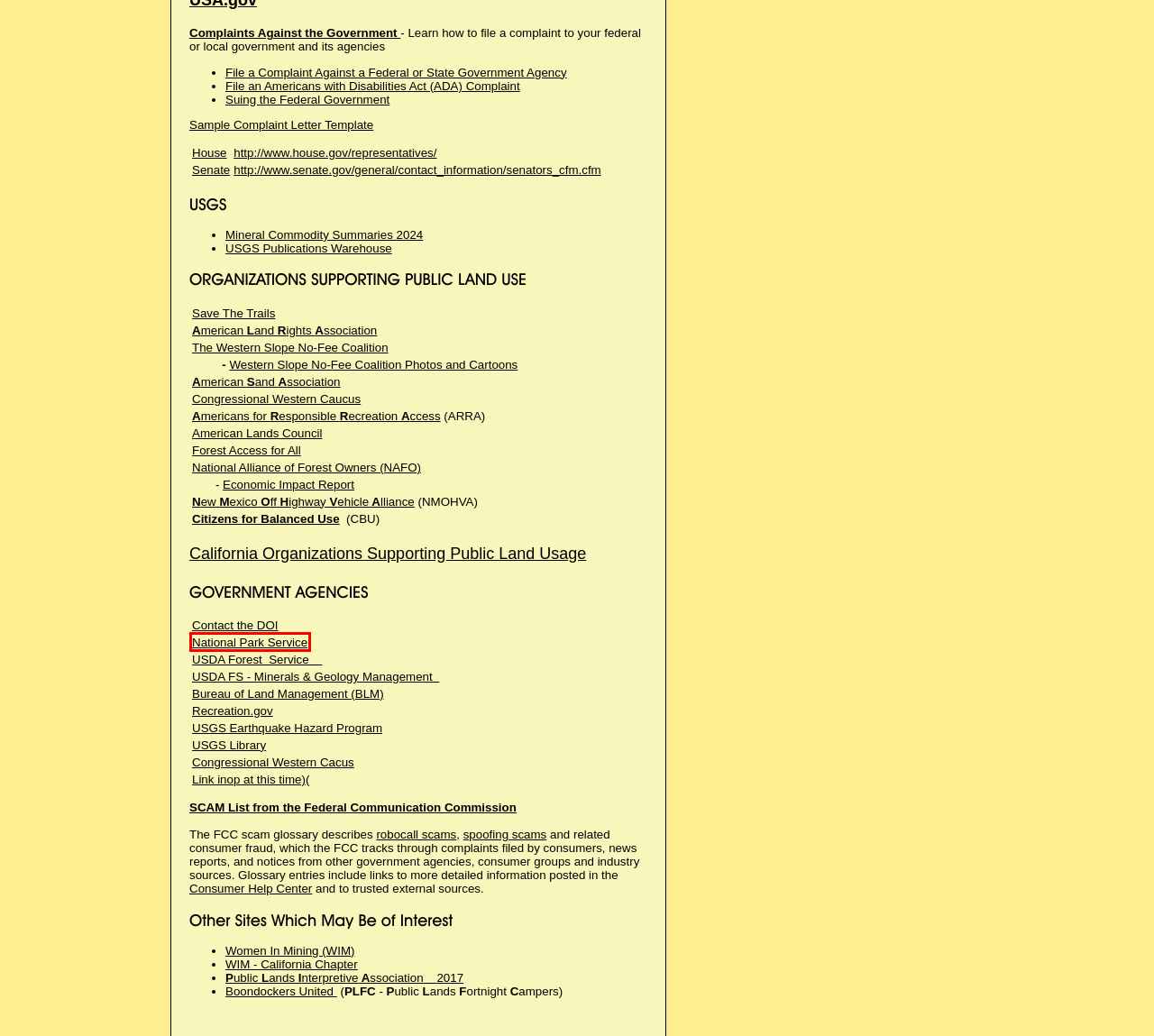You have been given a screenshot of a webpage, where a red bounding box surrounds a UI element. Identify the best matching webpage description for the page that loads after the element in the bounding box is clicked. Options include:
A. NMOHVA - New Mexico Motorized Off-Highway Vehicle Association
B. Recreation.gov - Camping, Cabins, RVs, Permits, Passes & More
C. Homepage | house.gov
D. NPS.gov Homepage (U.S. National Park Service)
E. Americans for Responsible Recreational Access – Responsibly experience and enjoy the public lands
F. Redirecting to https://consumer.ftc.gov/articles/sample-customer-complaint-letter
G. Redirecting to https://www.usa.gov/complaints-against-government
H. American Land Rights Association

D